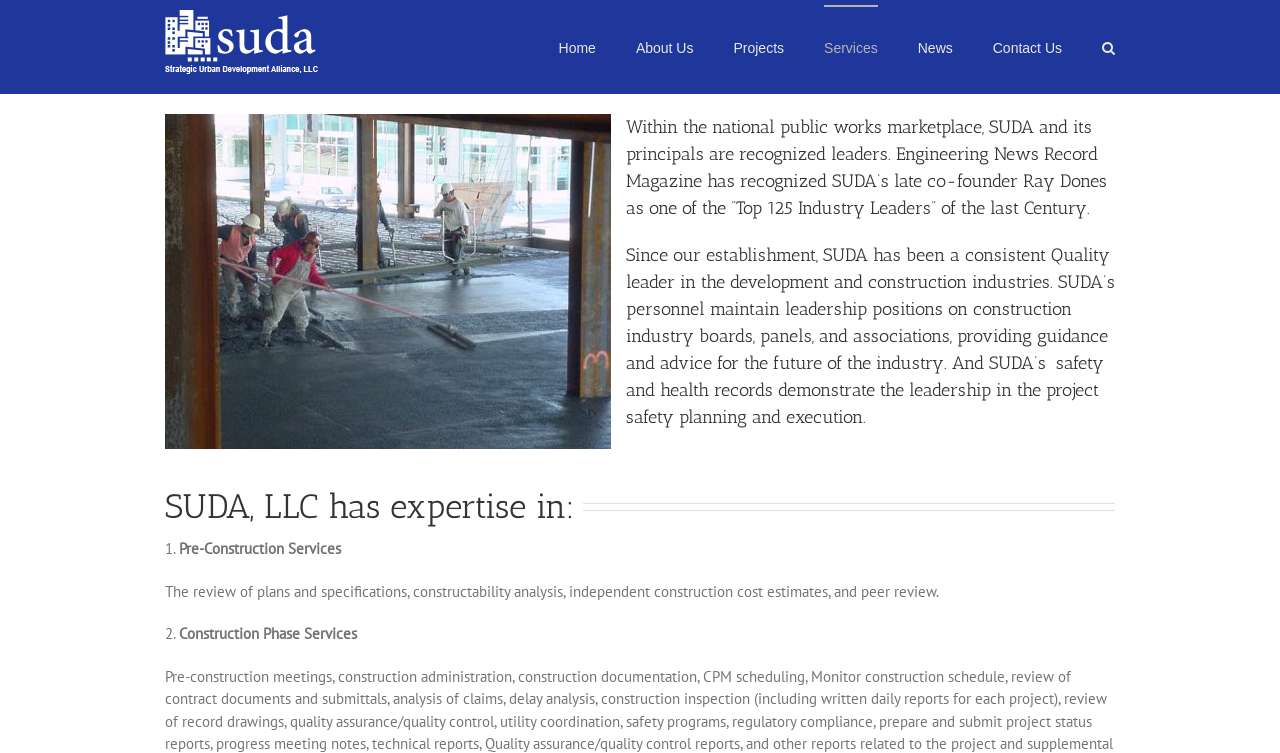What is the main menu item that has a submenu? Based on the image, give a response in one word or a short phrase.

About Us